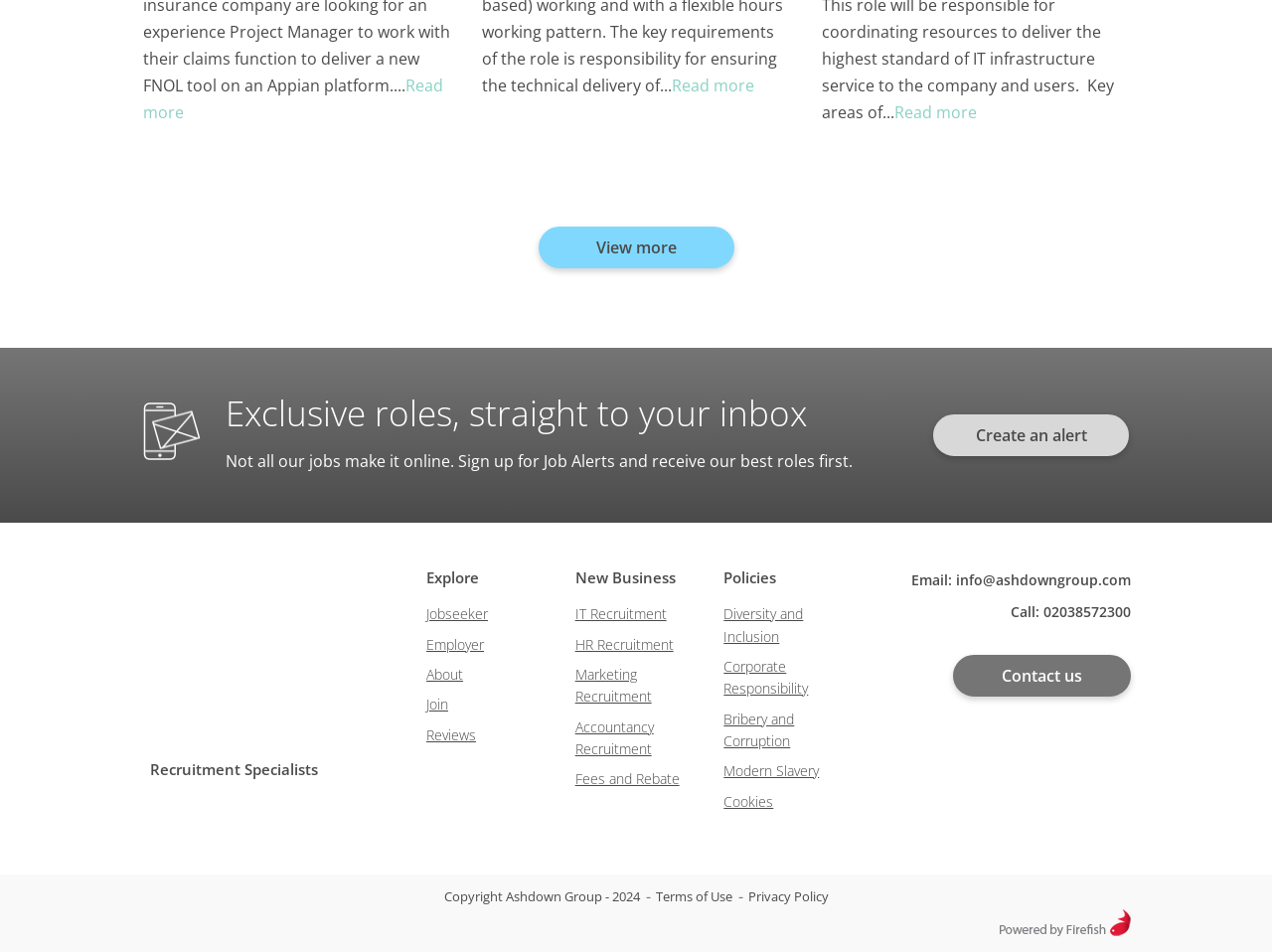What is the main purpose of this website?
Relying on the image, give a concise answer in one word or a brief phrase.

Recruitment